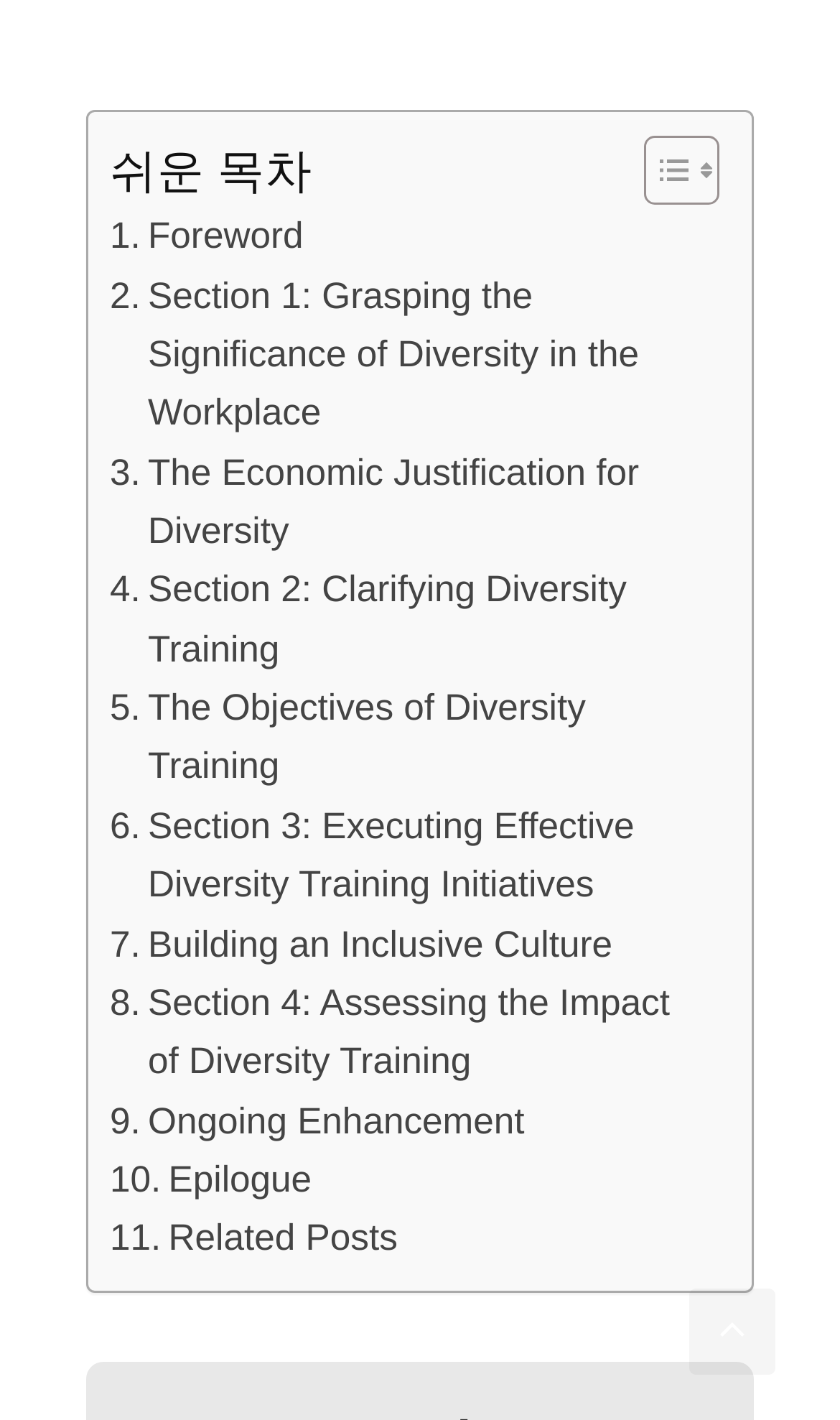Use a single word or phrase to respond to the question:
What is the function of the button at the bottom right corner?

Scroll back to top